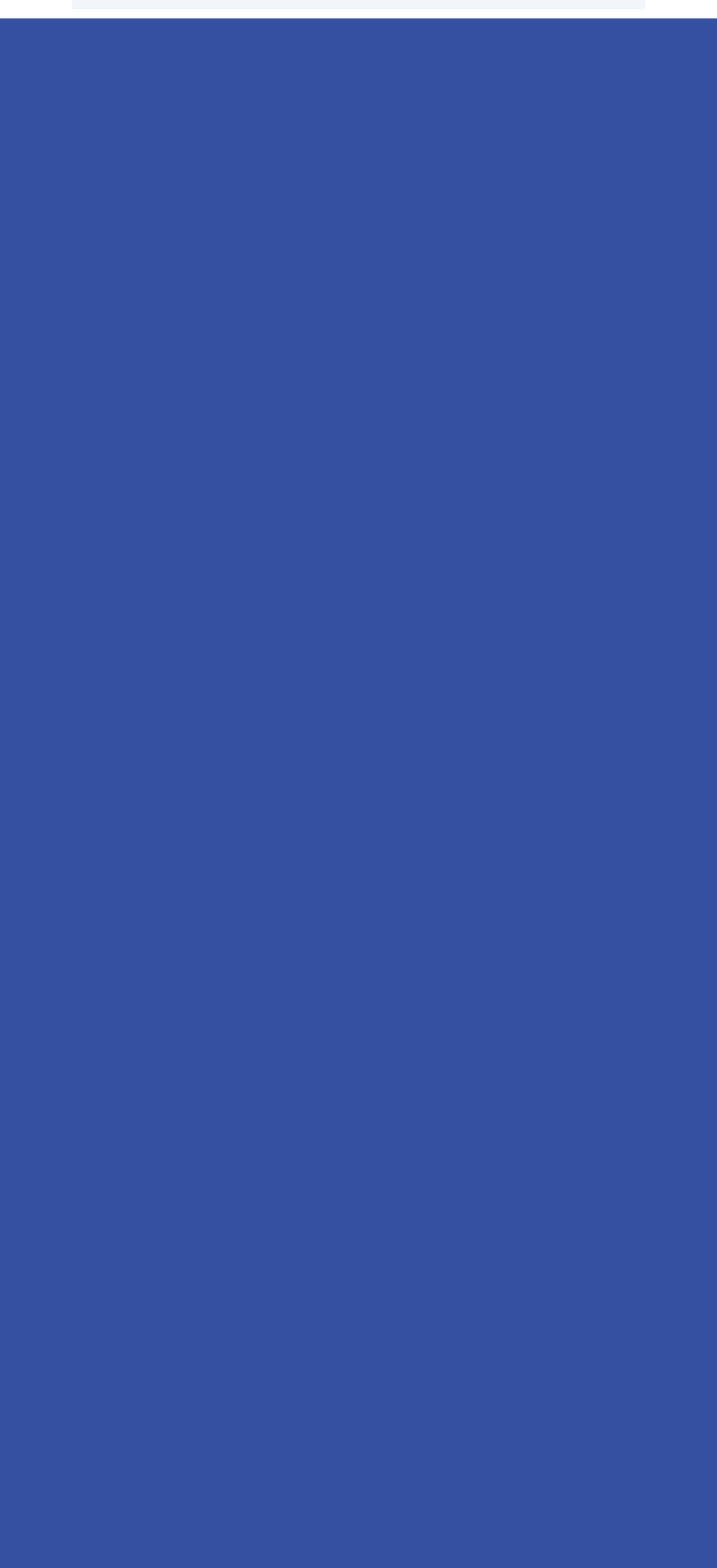Identify the bounding box coordinates of the section that should be clicked to achieve the task described: "Visit Sharing Dots website".

[0.308, 0.156, 0.692, 0.223]